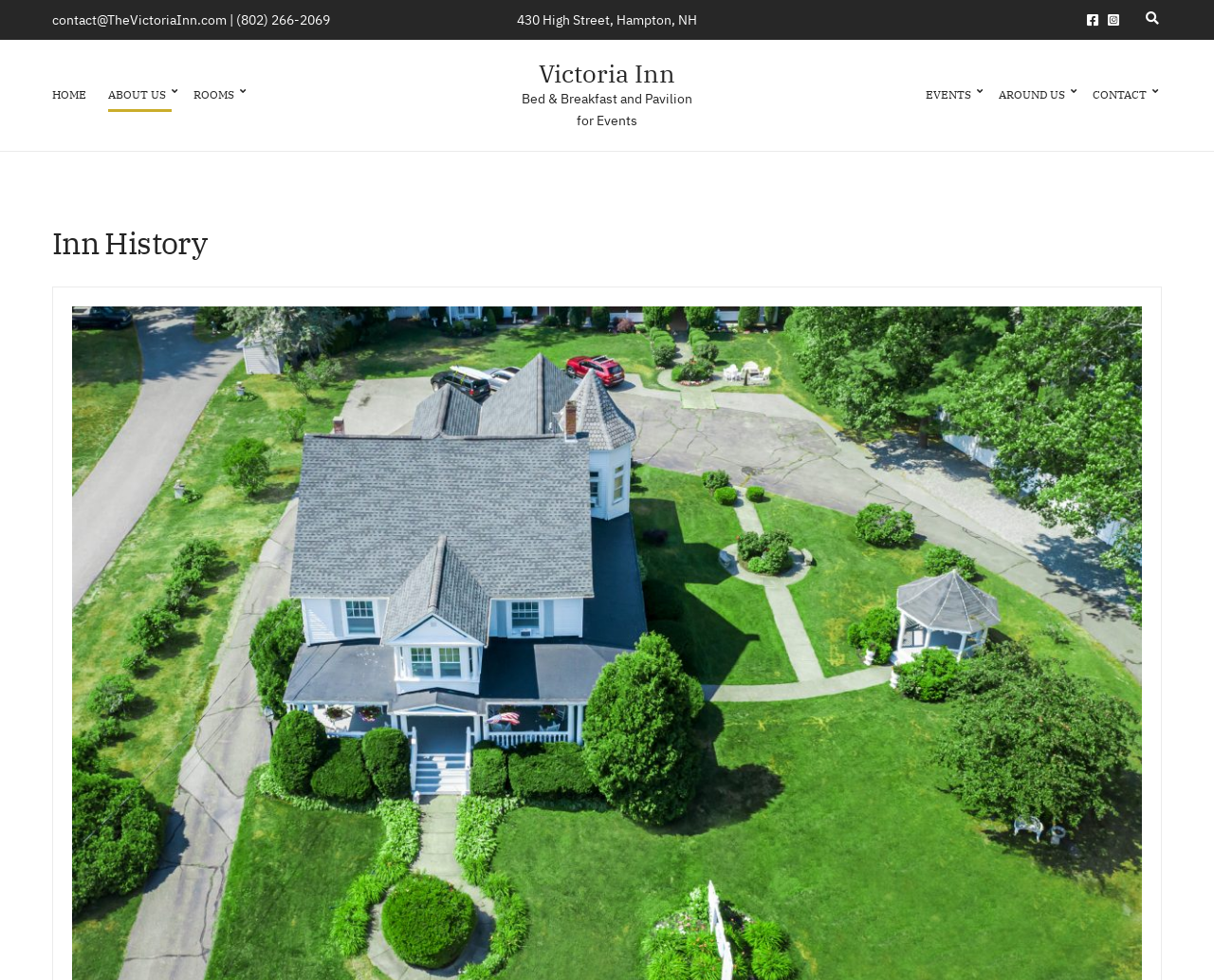What is the address of the Victoria Inn?
Provide a well-explained and detailed answer to the question.

I found the address by looking at the top section of the webpage, where the contact information is provided. The address is written as a link, and it is '430 High Street, Hampton, NH'.